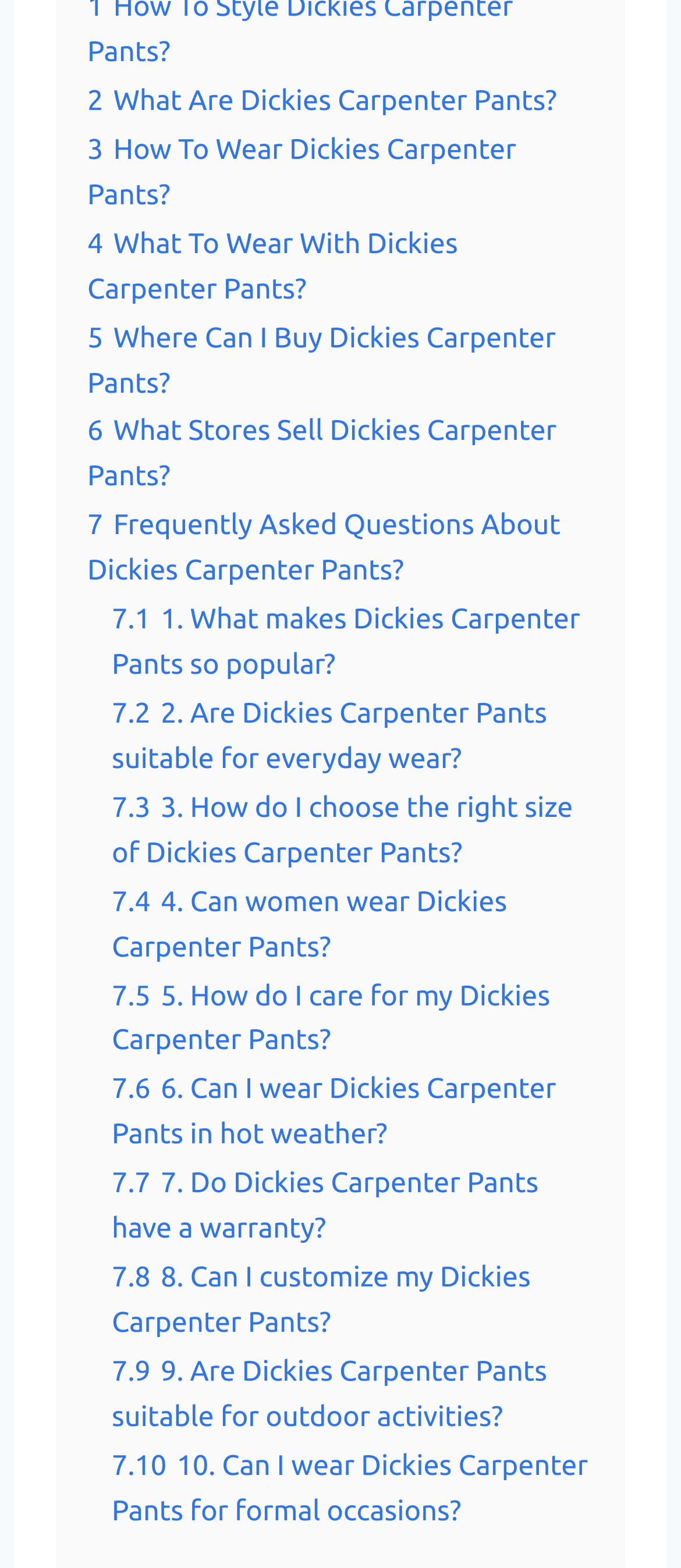Refer to the screenshot and answer the following question in detail:
Can women wear Dickies Carpenter Pants?

According to the FAQ link '7.4 4. Can women wear Dickies Carpenter Pants?', the answer is yes, women can wear Dickies Carpenter Pants.